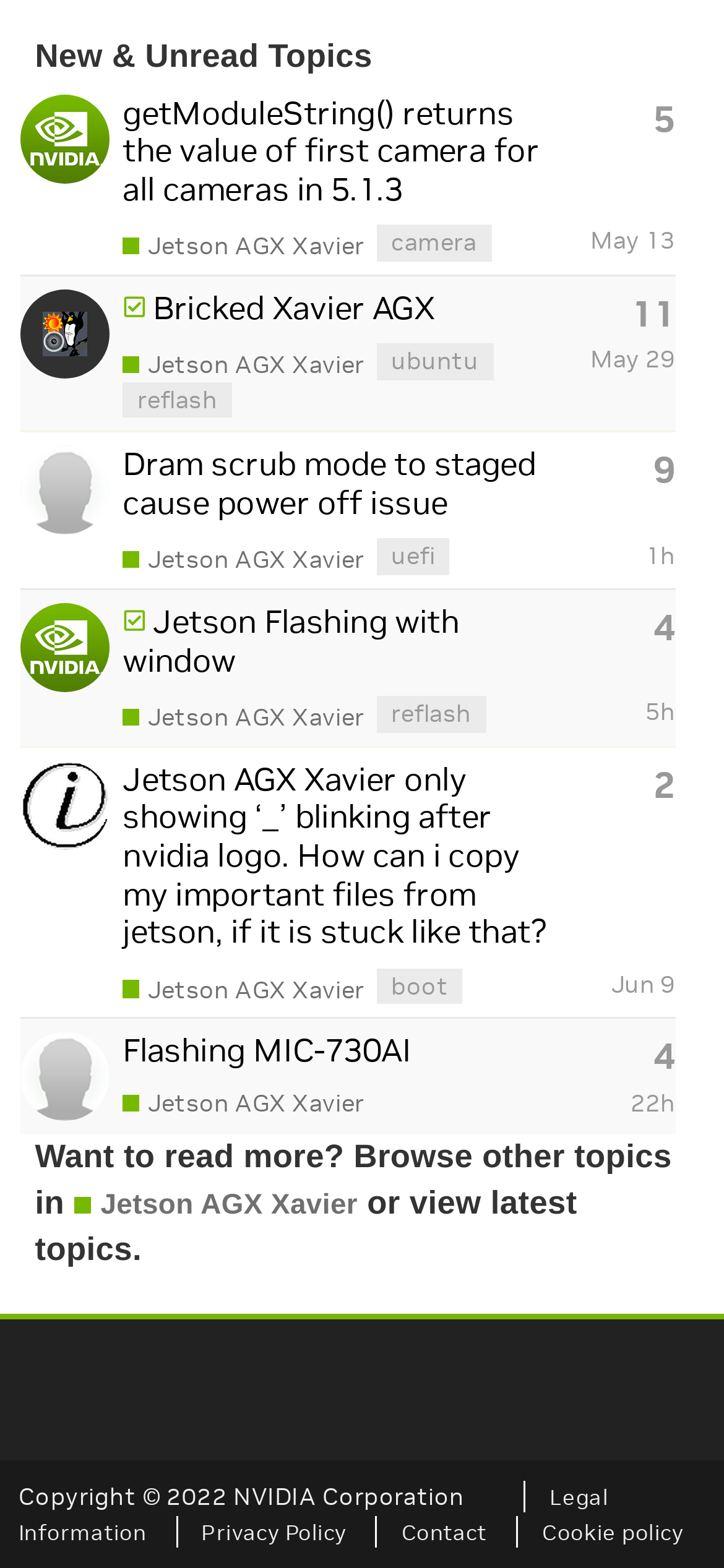What is the username of the person who posted the third topic?
Using the visual information from the image, give a one-word or short-phrase answer.

saaisanthosh.r